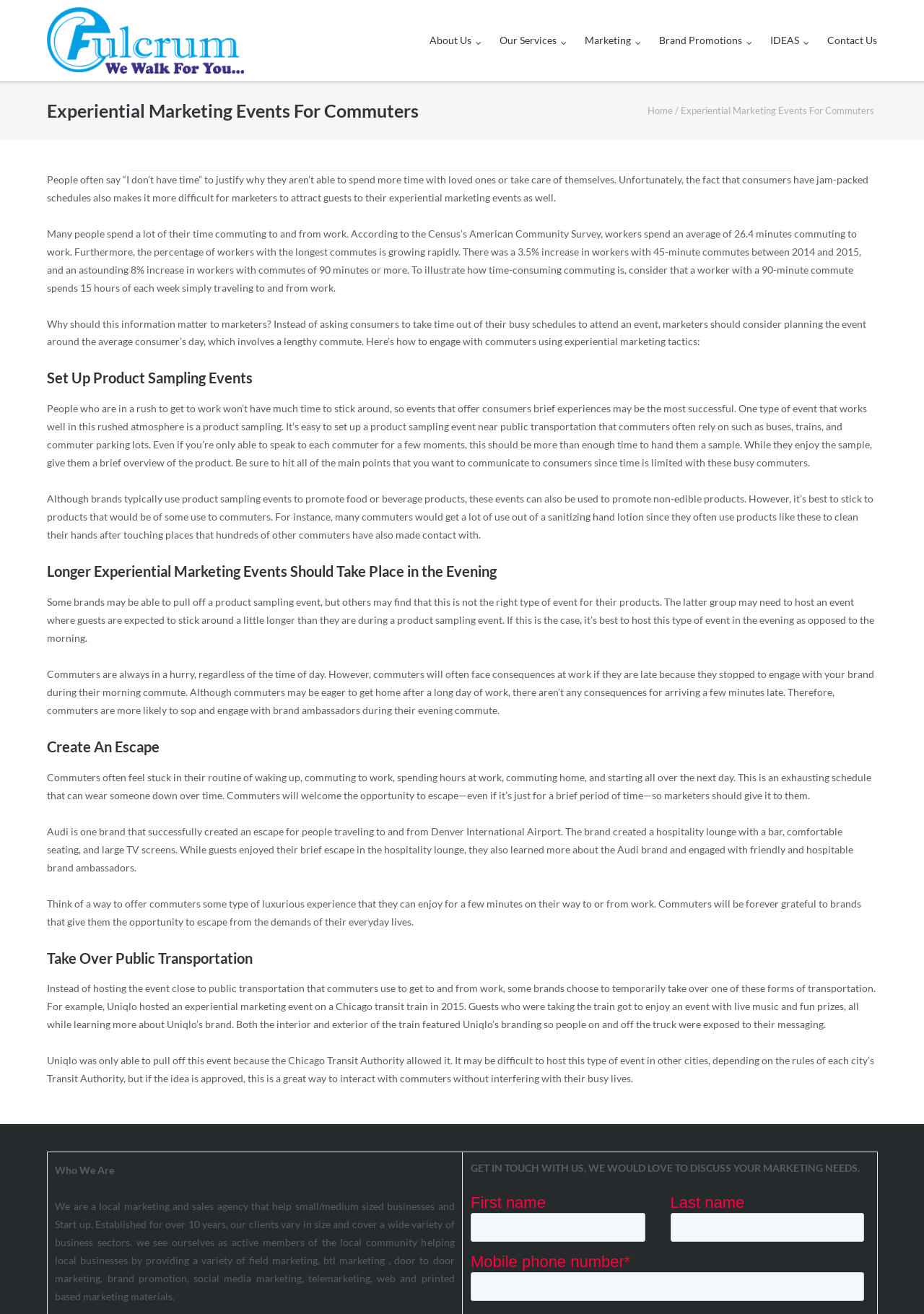Locate the bounding box coordinates of the segment that needs to be clicked to meet this instruction: "Click the 'Marketing Agency Logo' link".

[0.051, 0.005, 0.264, 0.056]